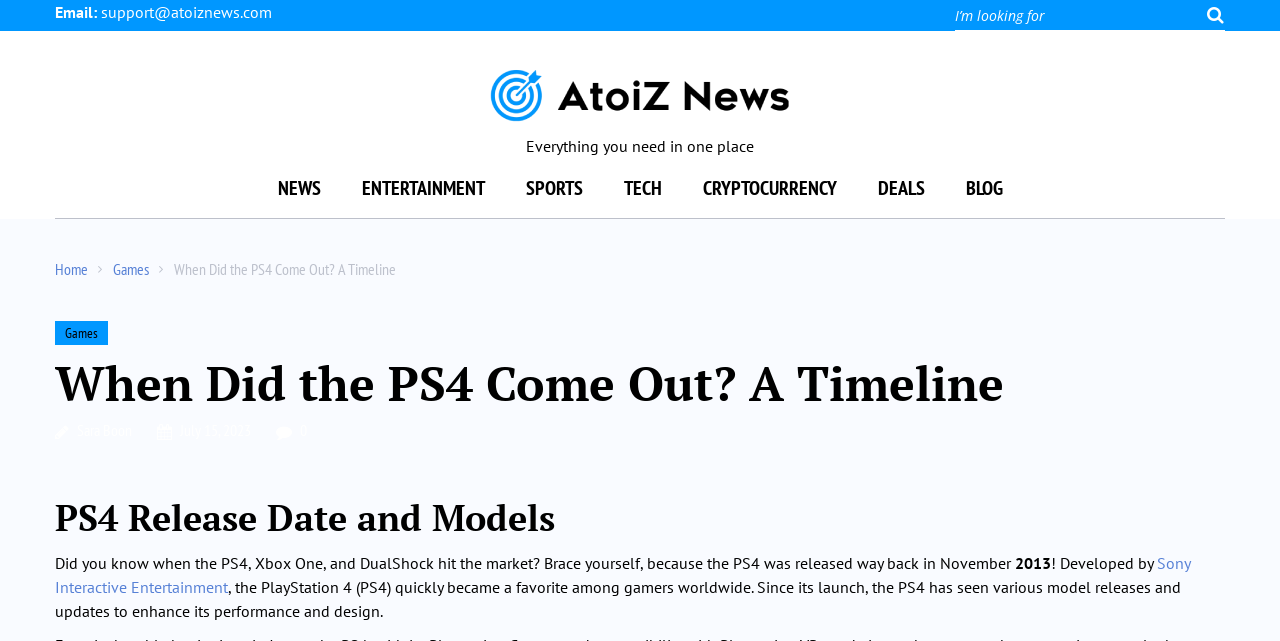Please find the bounding box coordinates in the format (top-left x, top-left y, bottom-right x, bottom-right y) for the given element description. Ensure the coordinates are floating point numbers between 0 and 1. Description: Home

[0.043, 0.403, 0.069, 0.434]